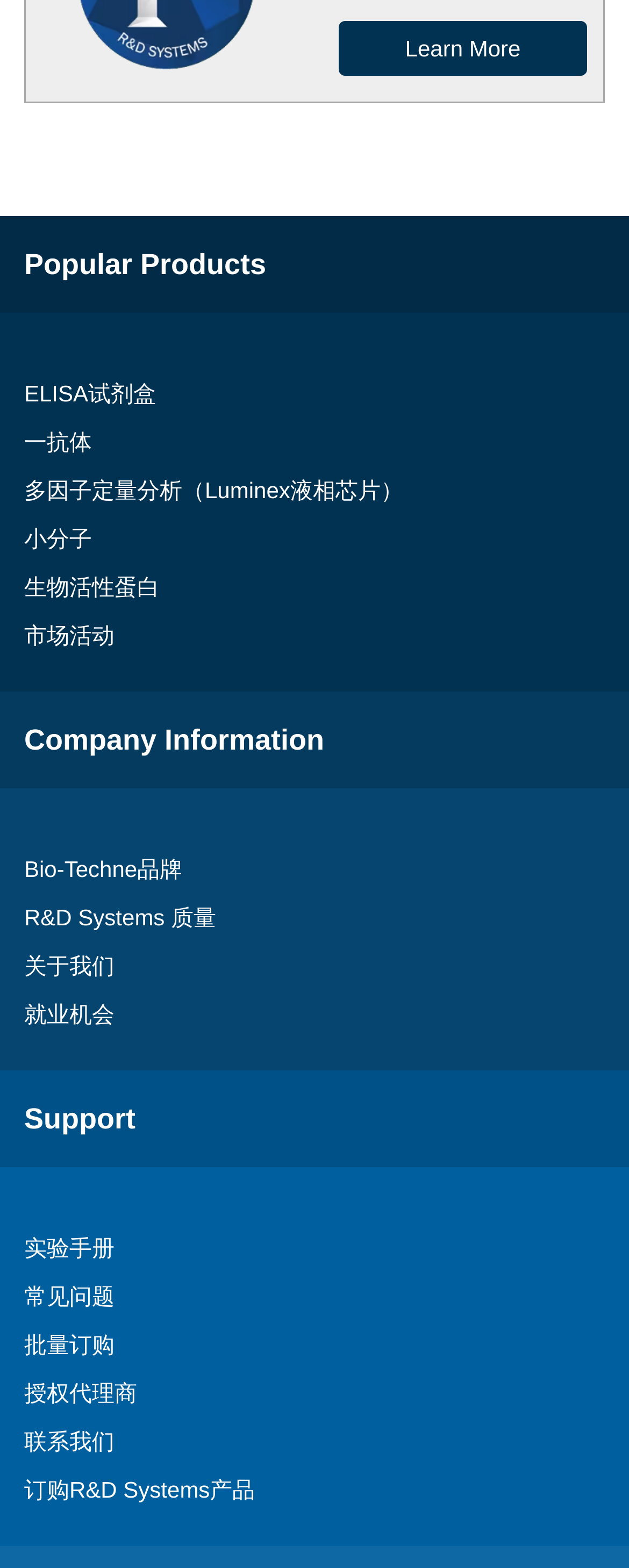Extract the bounding box for the UI element that matches this description: "订购R&D Systems产品".

[0.038, 0.934, 0.962, 0.964]